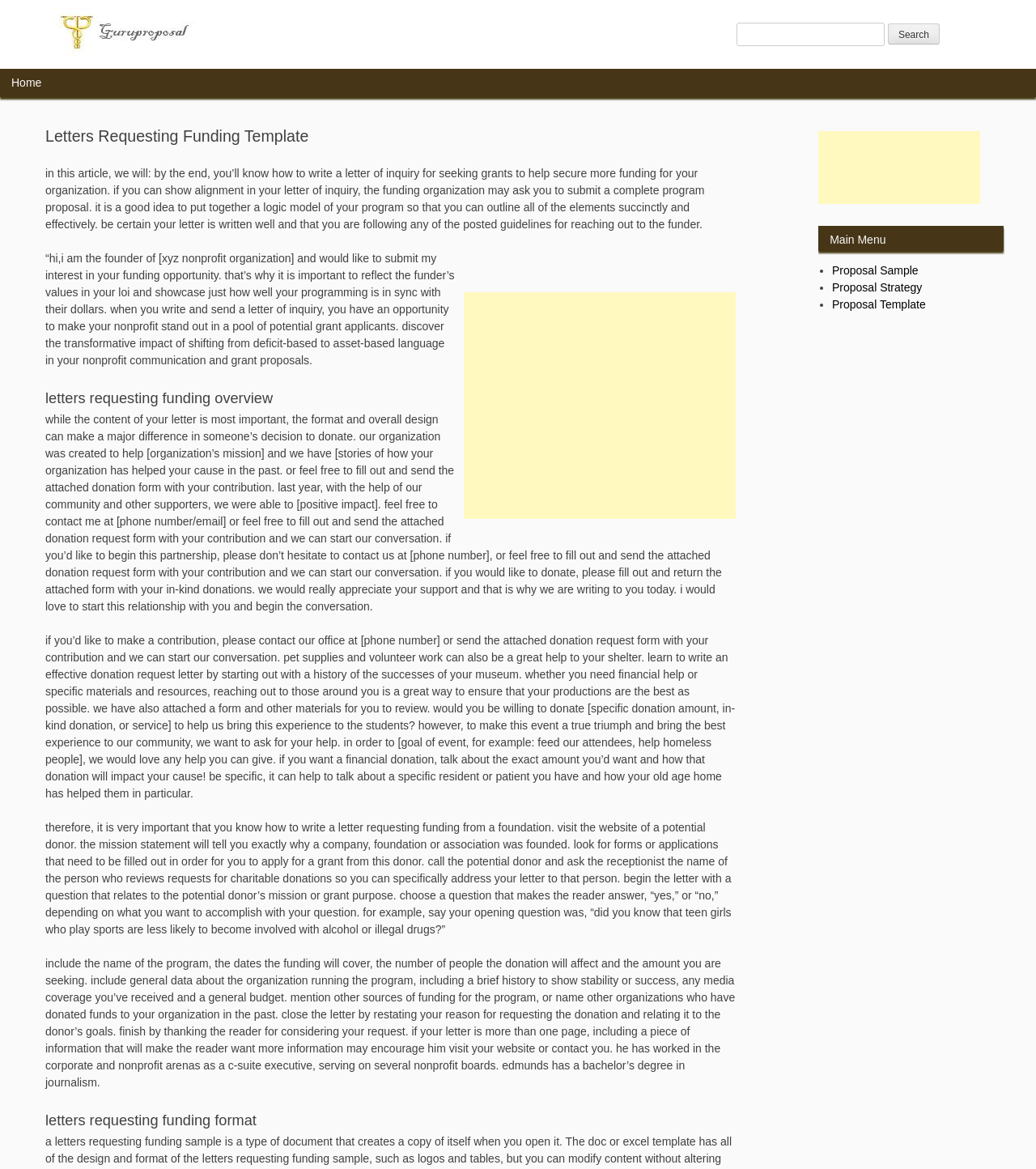Determine the webpage's heading and output its text content.

Letters Requesting Funding Template